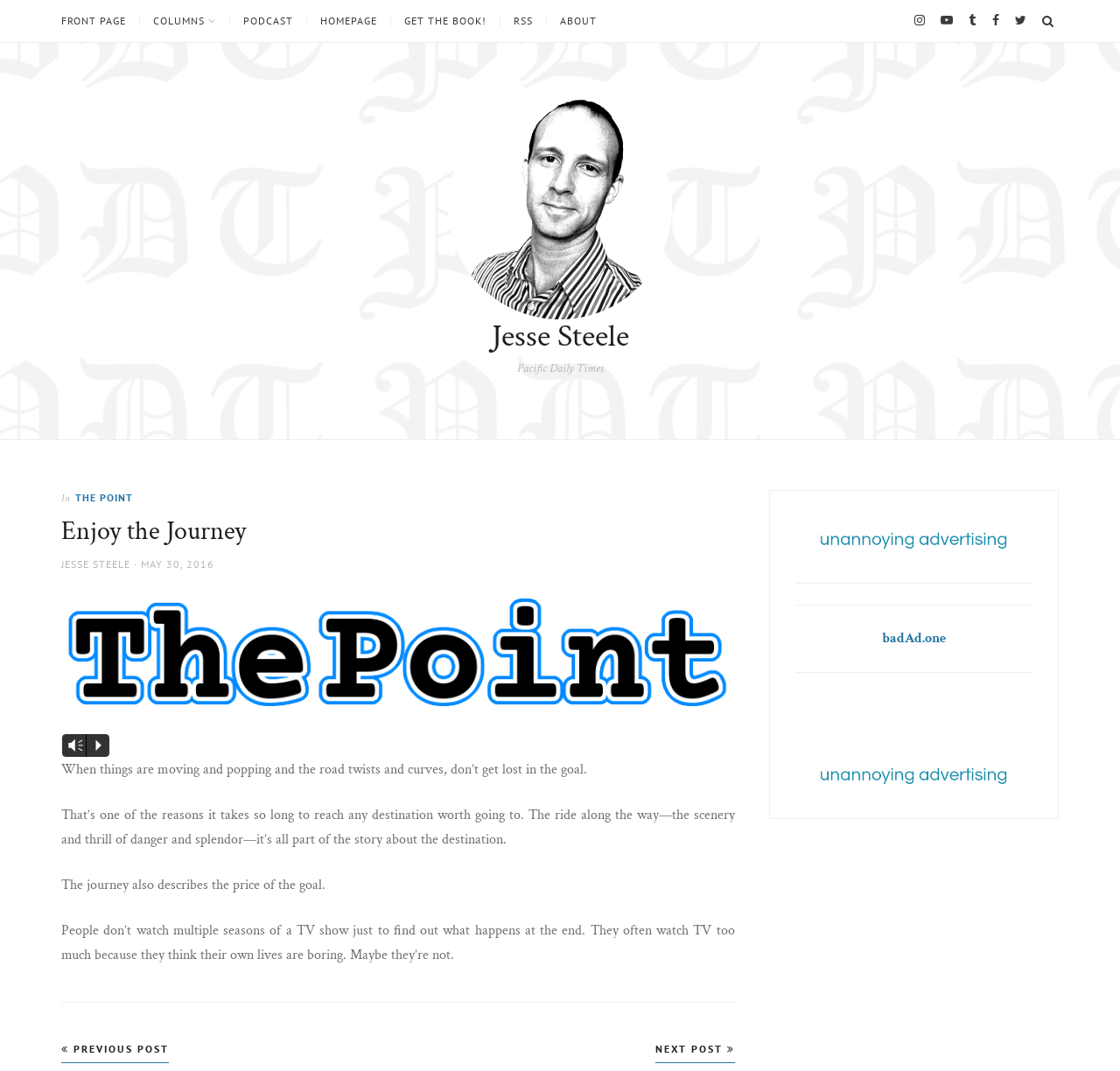Find the bounding box coordinates for the area that must be clicked to perform this action: "Read the latest post".

[0.055, 0.457, 0.656, 0.936]